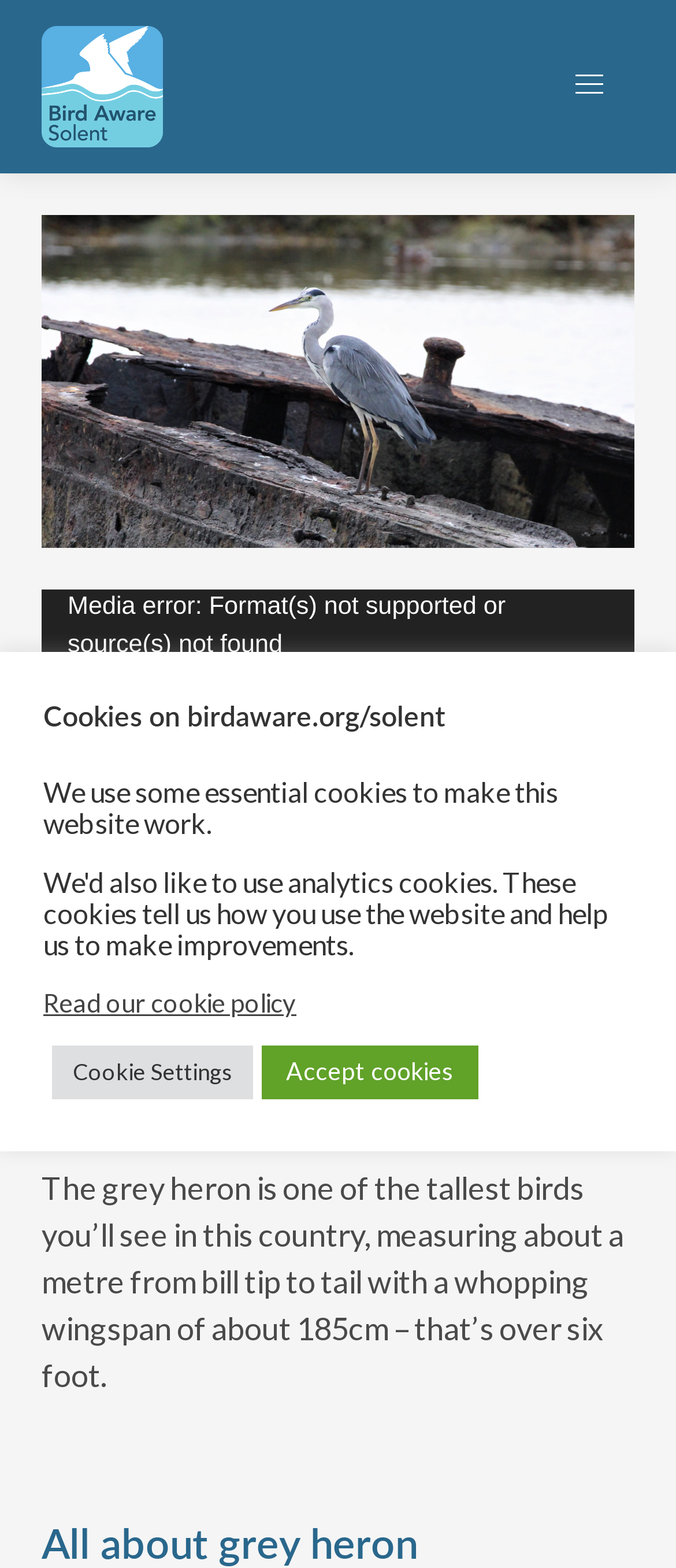Carefully examine the image and provide an in-depth answer to the question: Is there a video player on this webpage?

I determined the answer by looking at the application element 'Video Player' which contains a link to download a video file and several controls for playing the video.